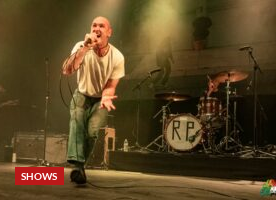Please give a short response to the question using one word or a phrase:
What is written on the drum kit?

RP